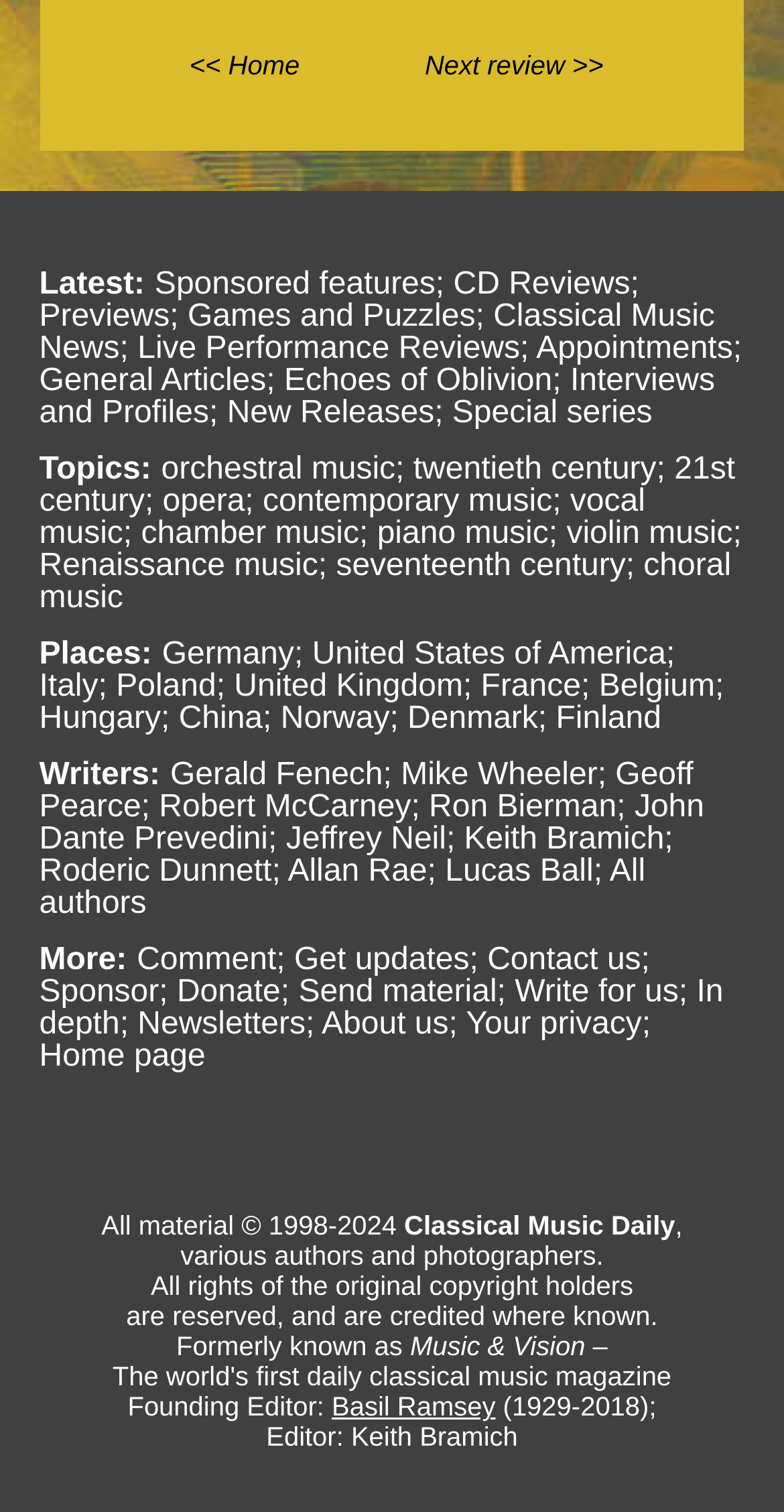Determine the bounding box coordinates for the region that must be clicked to execute the following instruction: "view next review".

[0.542, 0.034, 0.77, 0.053]